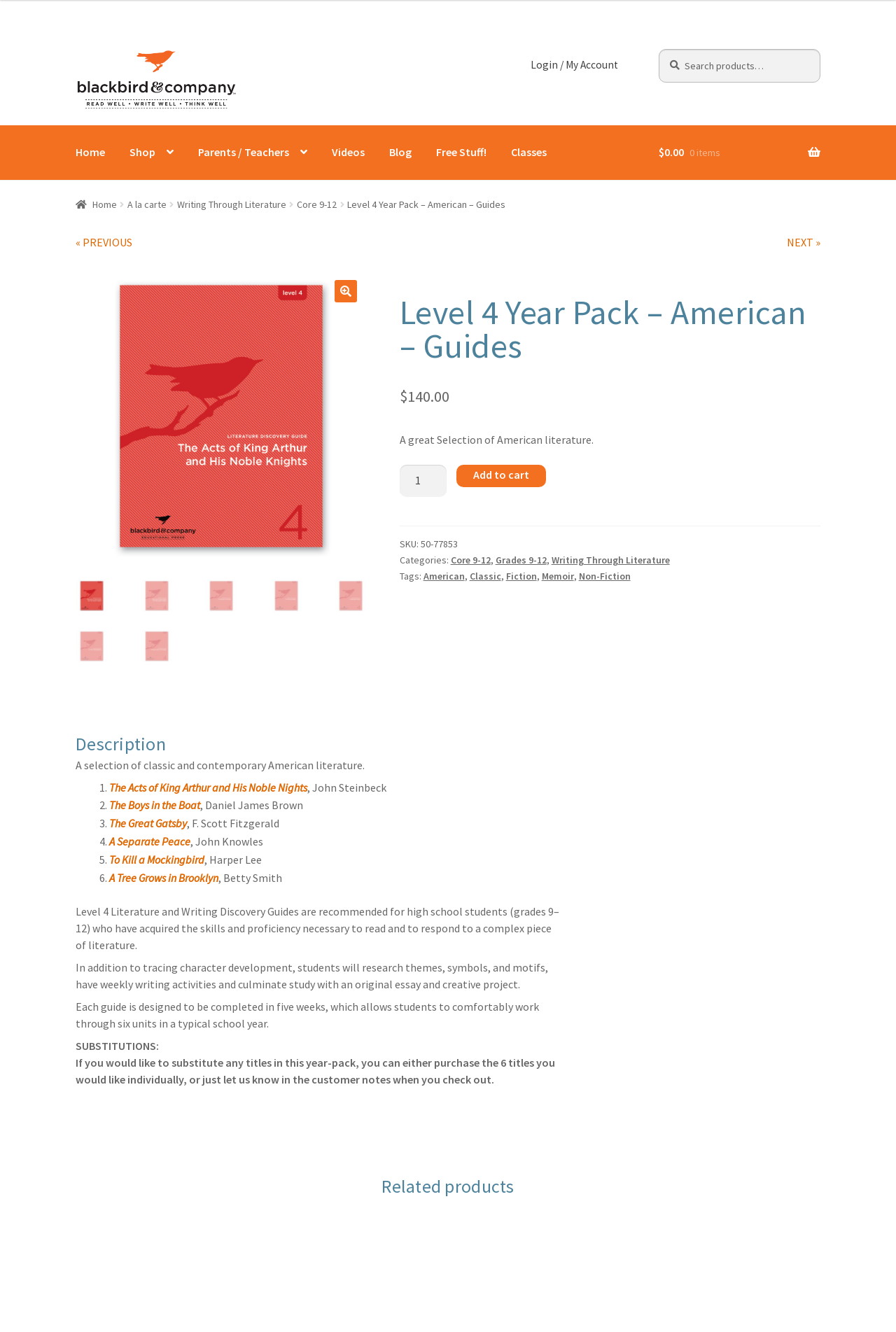Locate the bounding box coordinates of the clickable element to fulfill the following instruction: "Search for something". Provide the coordinates as four float numbers between 0 and 1 in the format [left, top, right, bottom].

[0.735, 0.037, 0.916, 0.062]